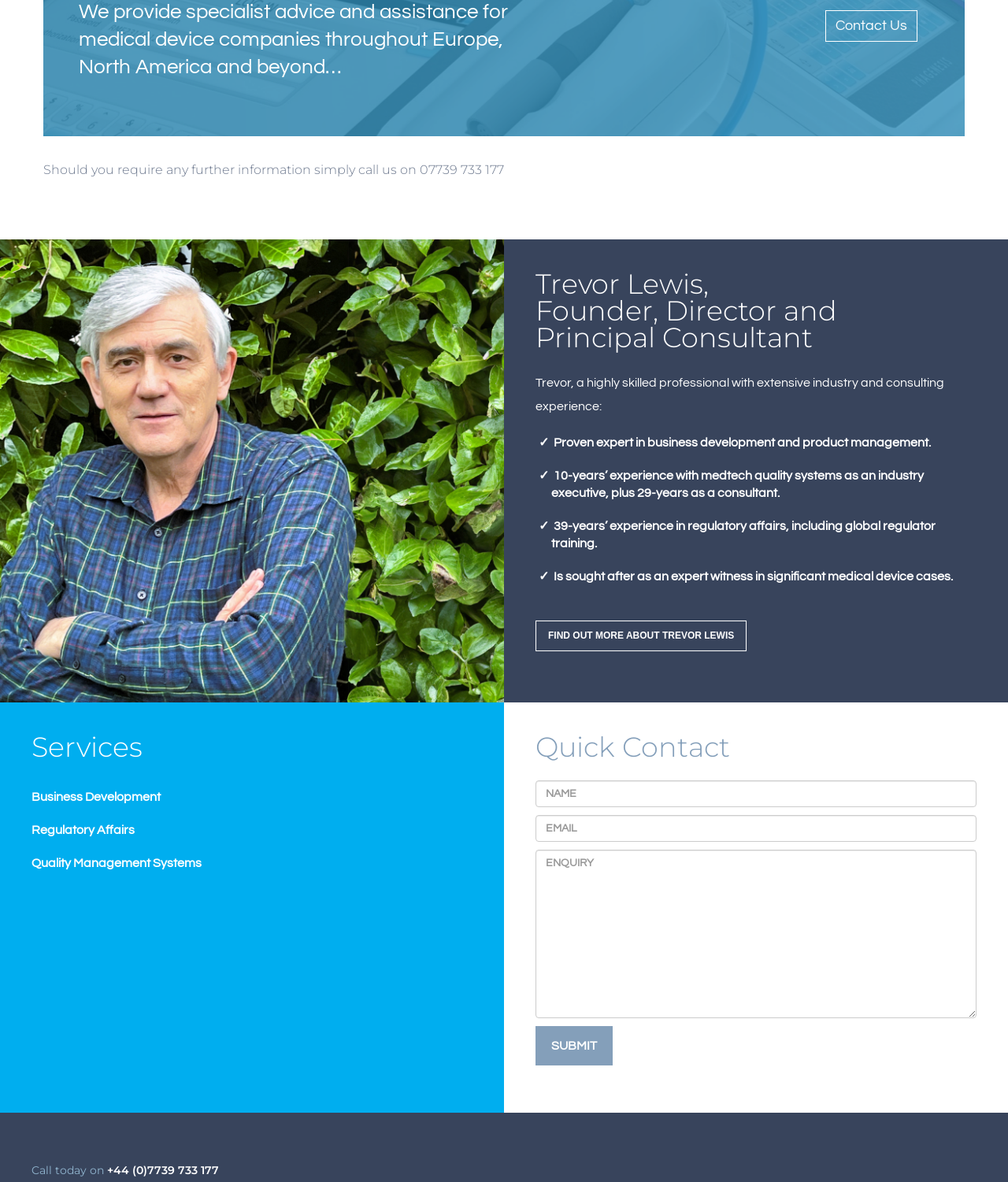How can I contact the company?
From the screenshot, provide a brief answer in one word or phrase.

Call or fill out the contact form